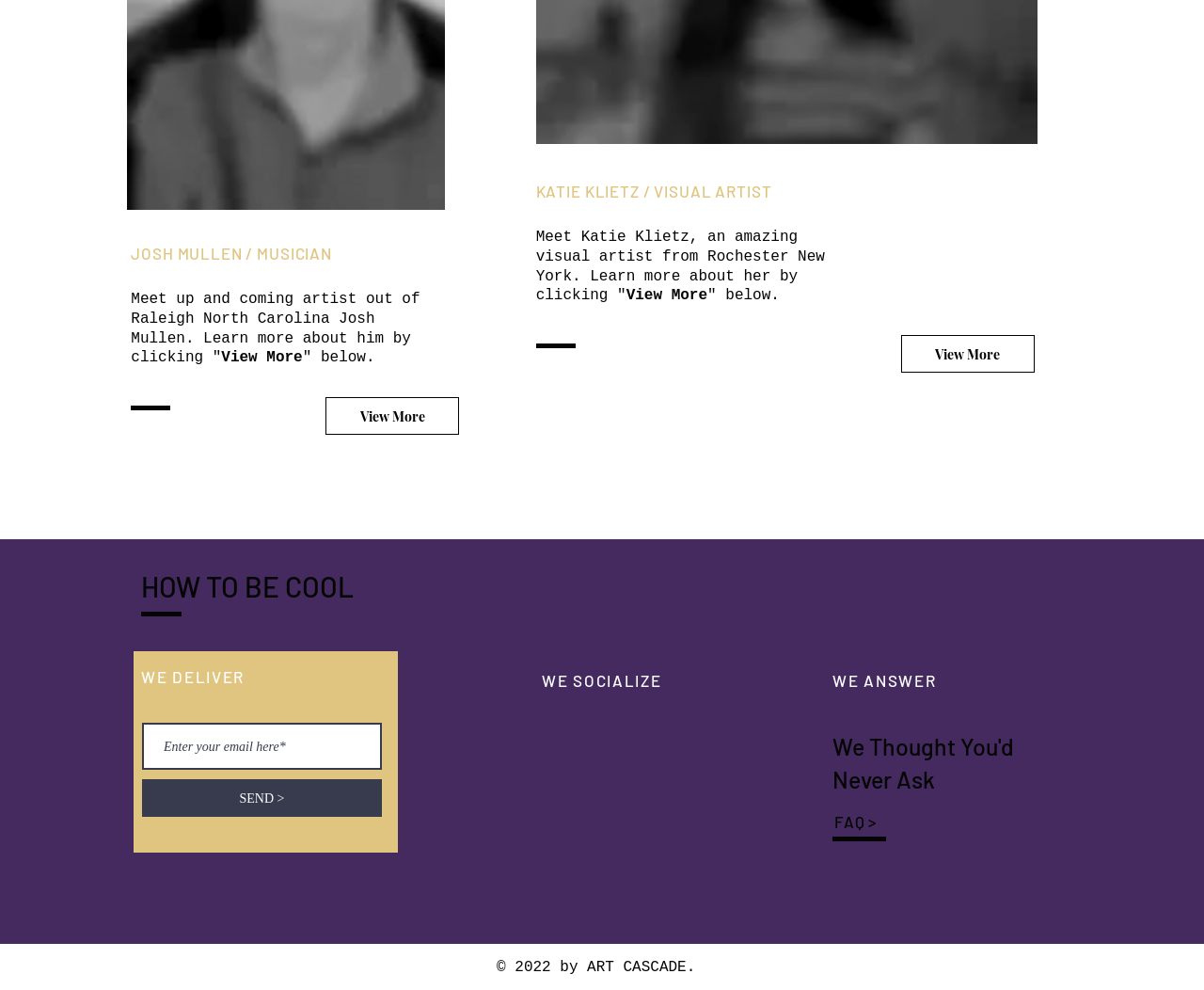Provide your answer in one word or a succinct phrase for the question: 
What is Josh Mullen's profession?

Musician